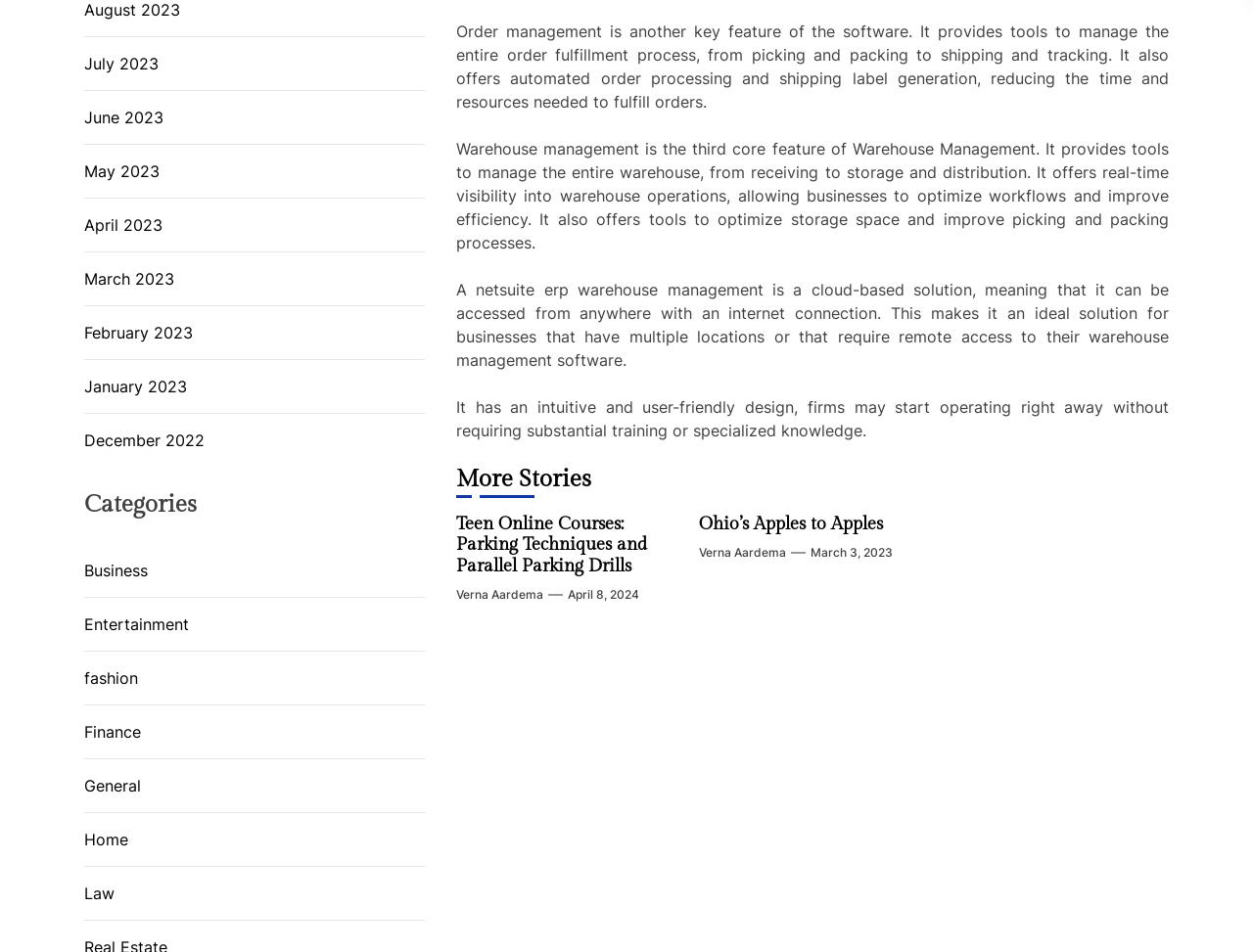Please identify the bounding box coordinates of the element that needs to be clicked to perform the following instruction: "View more stories".

[0.364, 0.489, 0.933, 0.519]